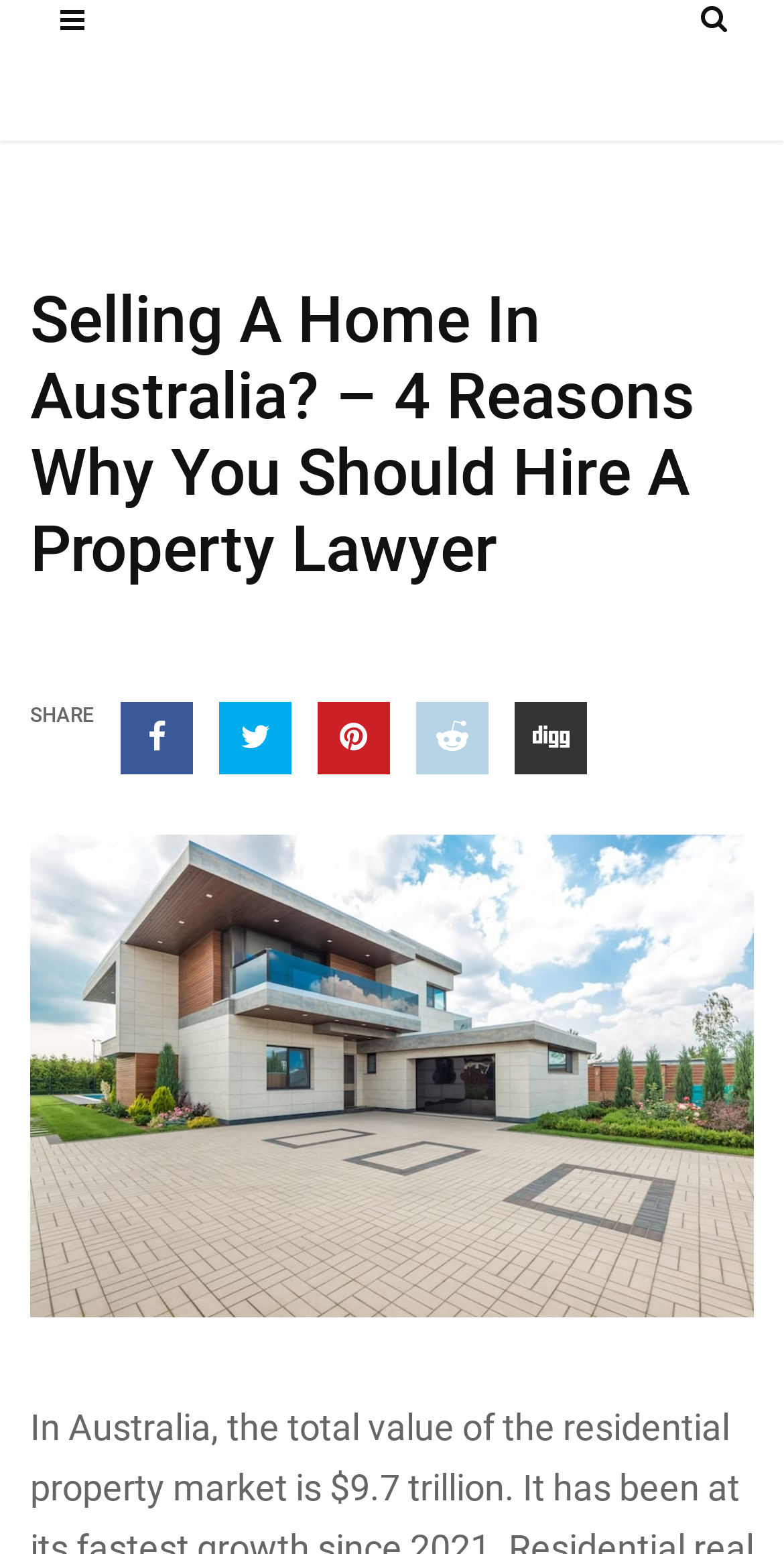What is the purpose of the article?
Based on the screenshot, respond with a single word or phrase.

To provide reasons to hire a property lawyer